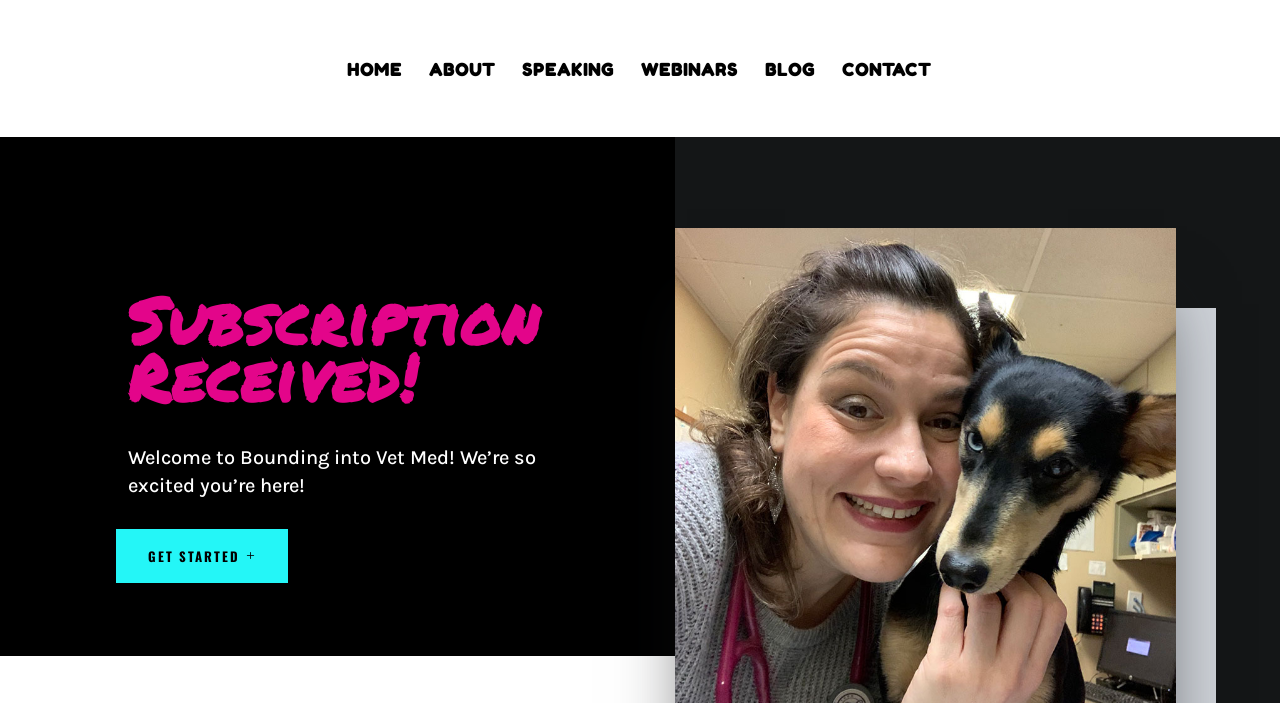What is the purpose of the 'GET STARTED' link?
Carefully examine the image and provide a detailed answer to the question.

The 'GET STARTED' link is likely intended to guide the user to start using the service or accessing the content, as it appears after the welcome message and subscription success notification.